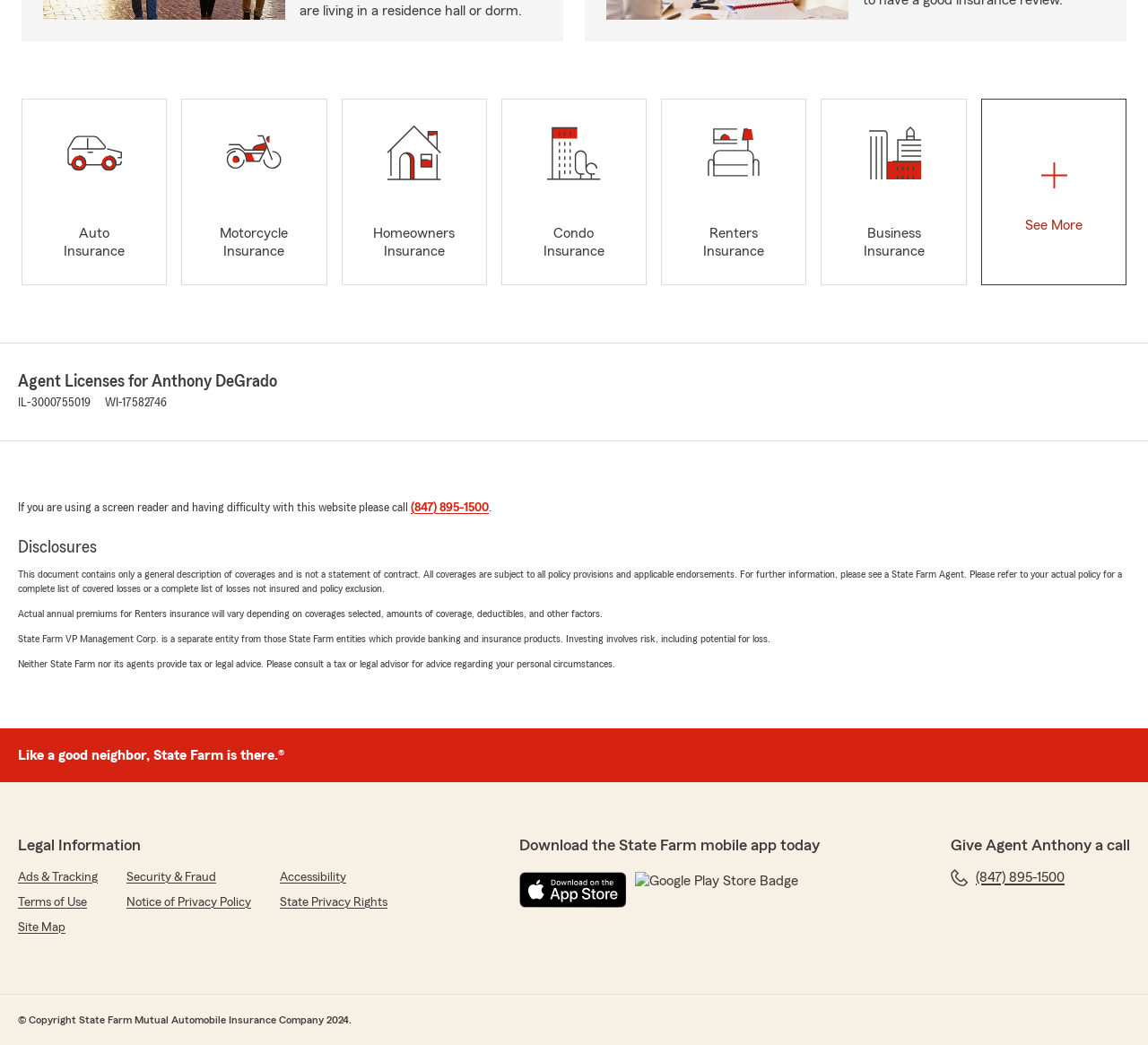What is the phone number to call for screen reader help?
Please provide a single word or phrase as your answer based on the screenshot.

(847) 895-1500